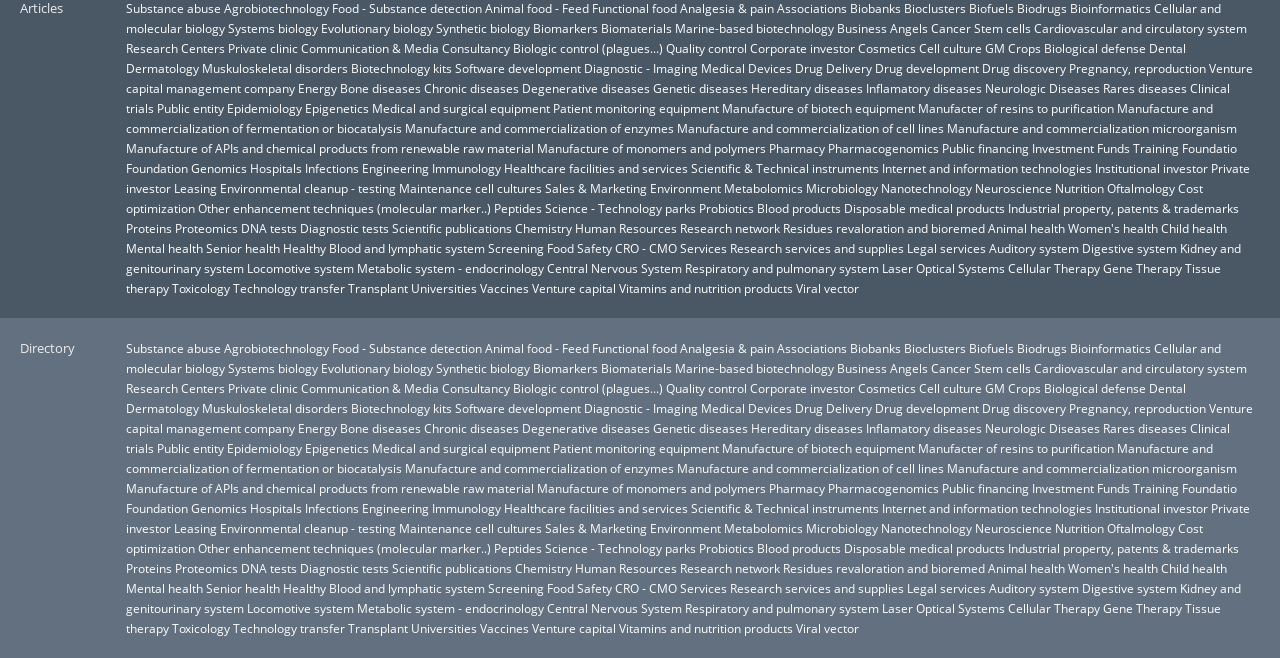Please identify the bounding box coordinates of the element's region that needs to be clicked to fulfill the following instruction: "Visit 'Biotechnology kits'". The bounding box coordinates should consist of four float numbers between 0 and 1, i.e., [left, top, right, bottom].

[0.274, 0.091, 0.353, 0.116]